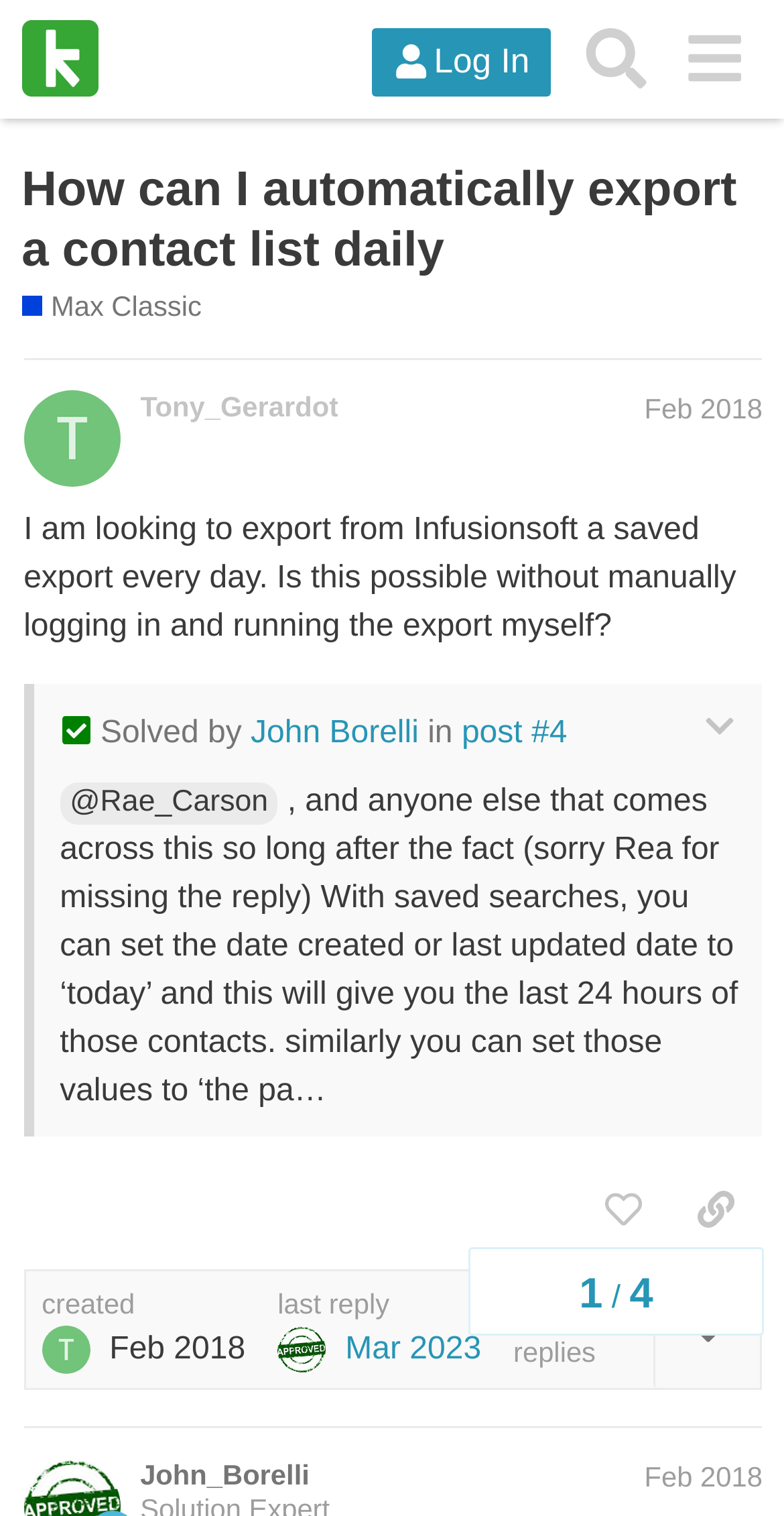Locate the bounding box coordinates of the element that should be clicked to execute the following instruction: "Click the 'Log In' button".

[0.474, 0.018, 0.704, 0.064]